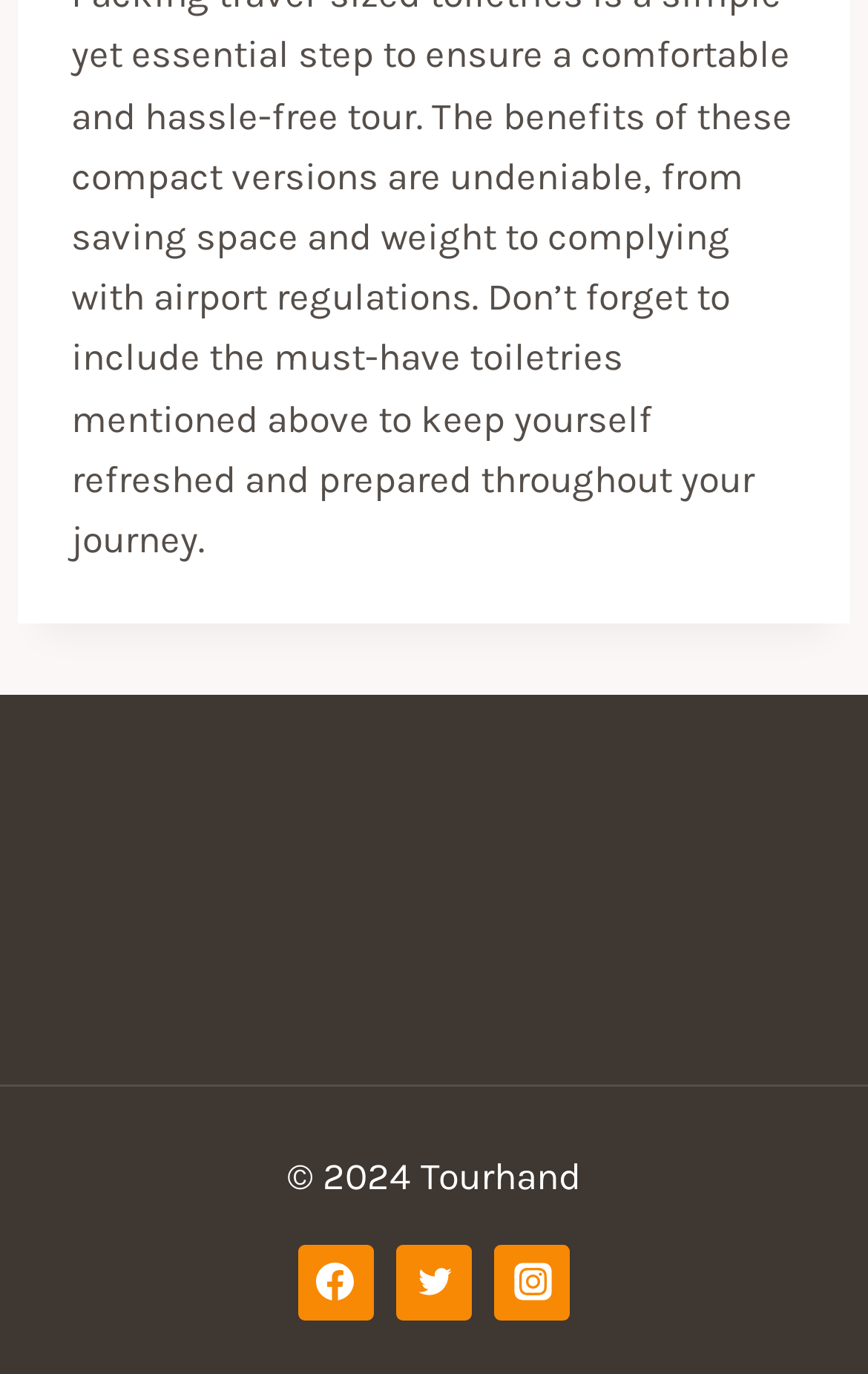Using a single word or phrase, answer the following question: 
What is the copyright year?

2024